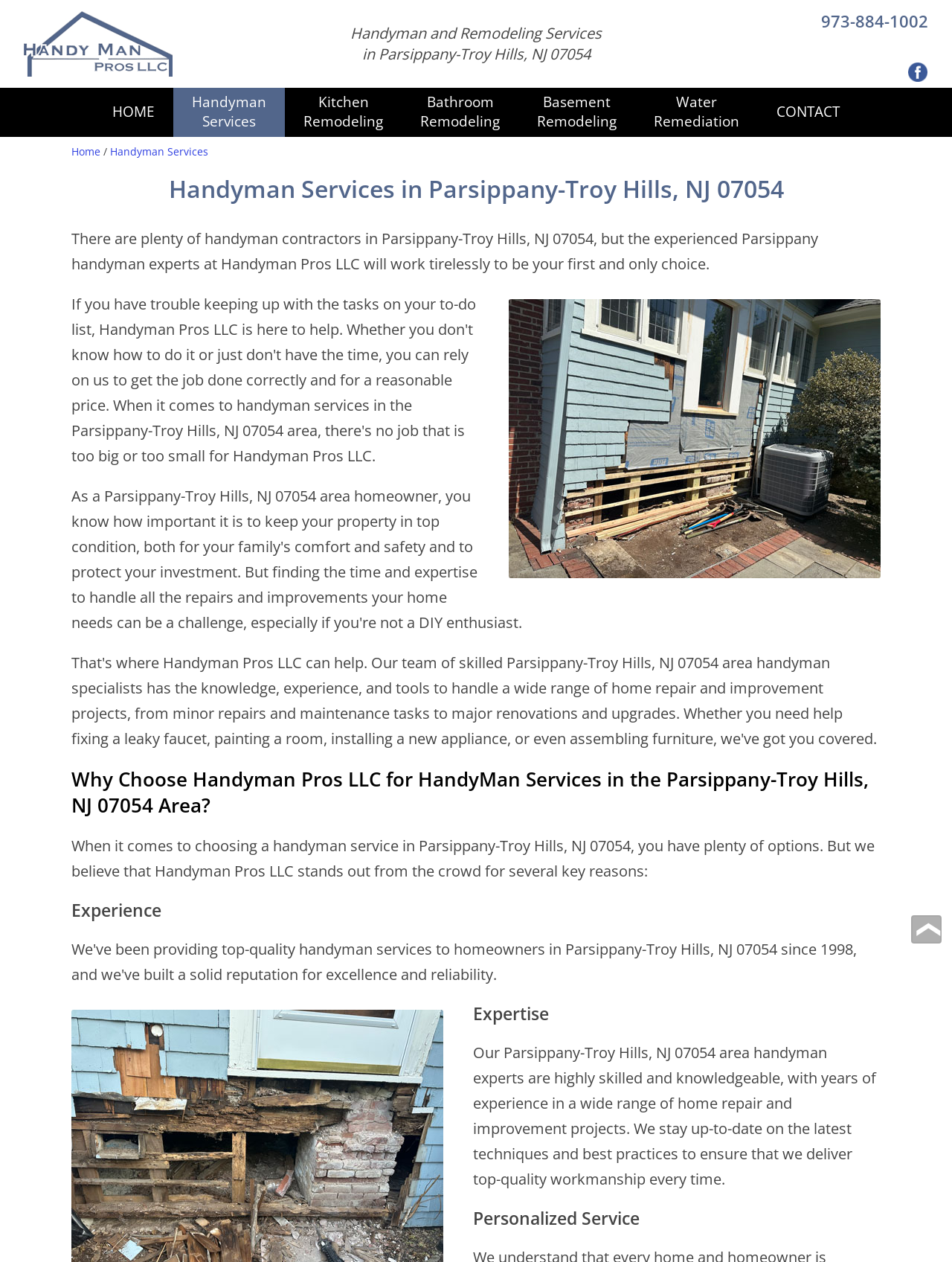Identify the bounding box for the UI element that is described as follows: "HOME".

[0.098, 0.07, 0.182, 0.108]